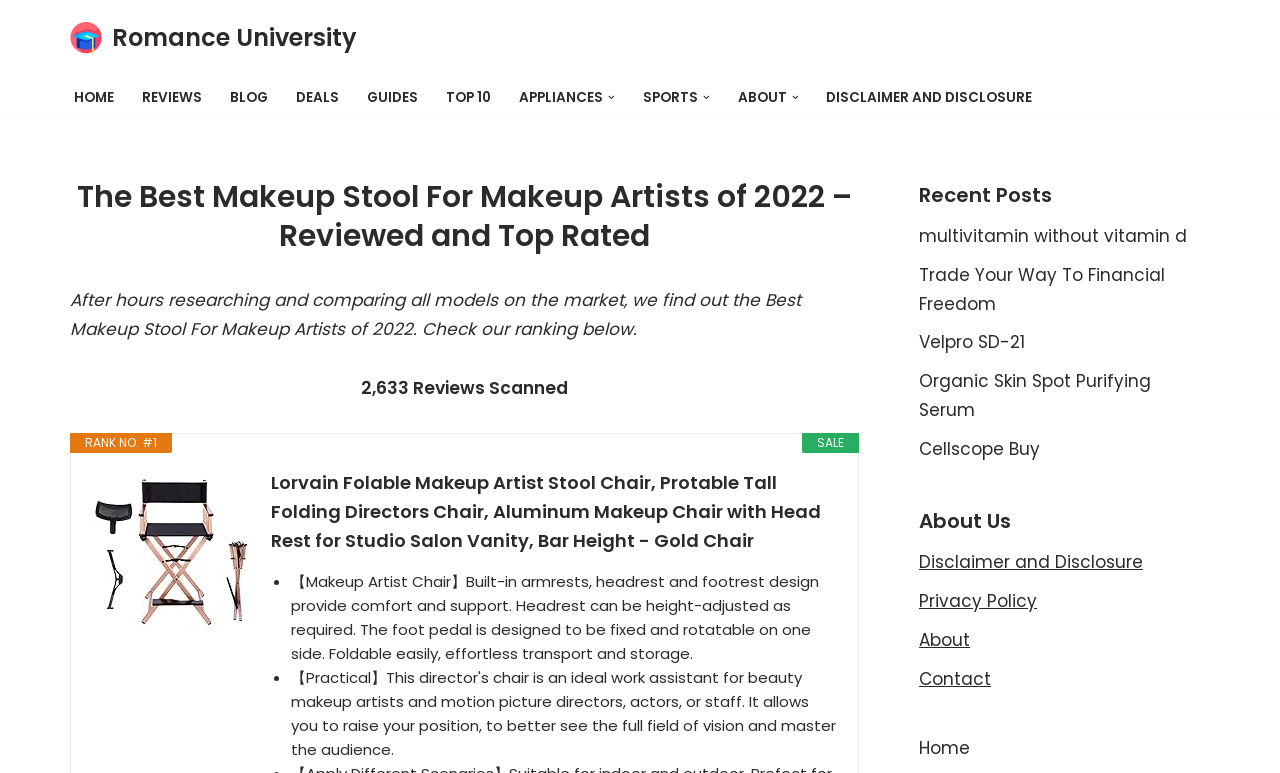Determine the main heading of the webpage and generate its text.

The Best Makeup Stool For Makeup Artists of 2022 – Reviewed and Top Rated